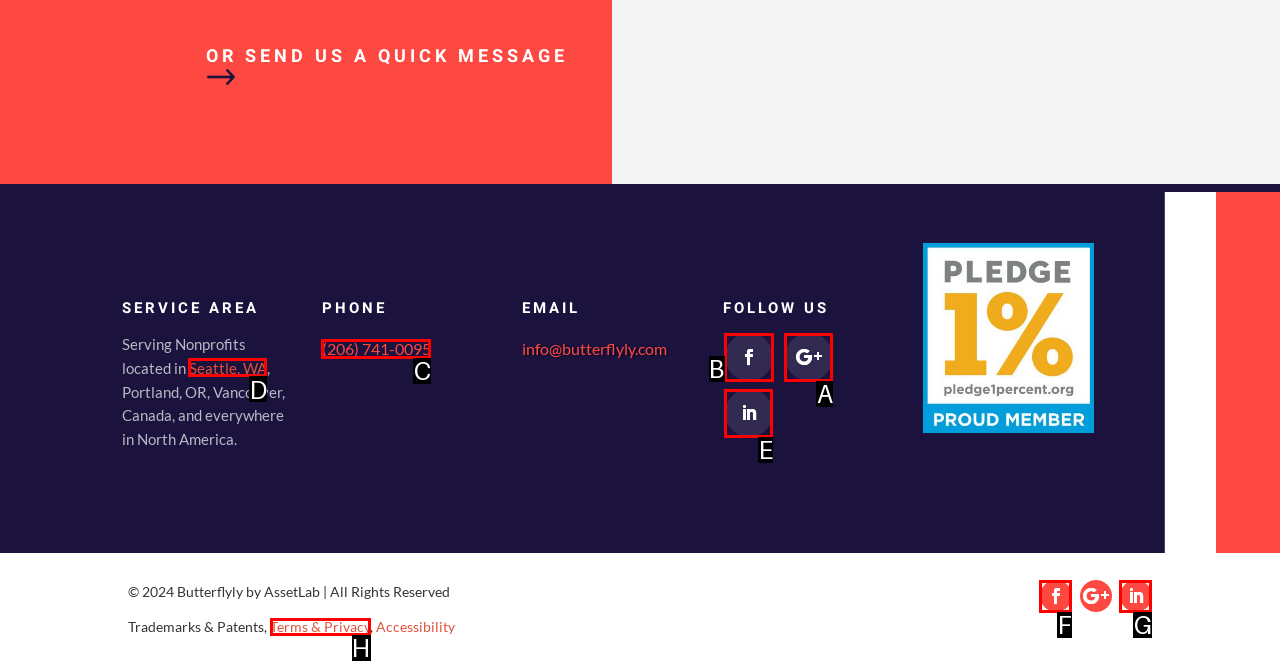Find the appropriate UI element to complete the task: Follow us on Facebook. Indicate your choice by providing the letter of the element.

B